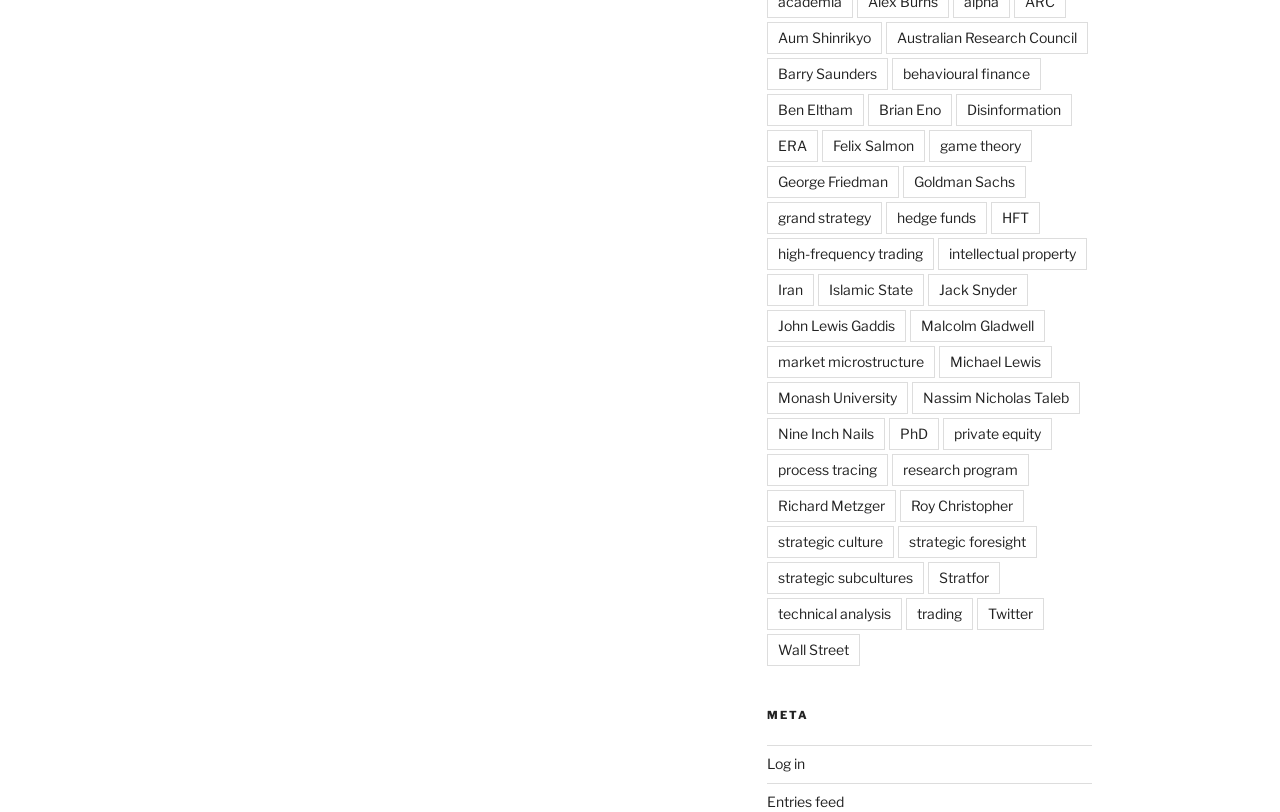What is the last link on the webpage?
Please provide a single word or phrase answer based on the image.

Entries feed